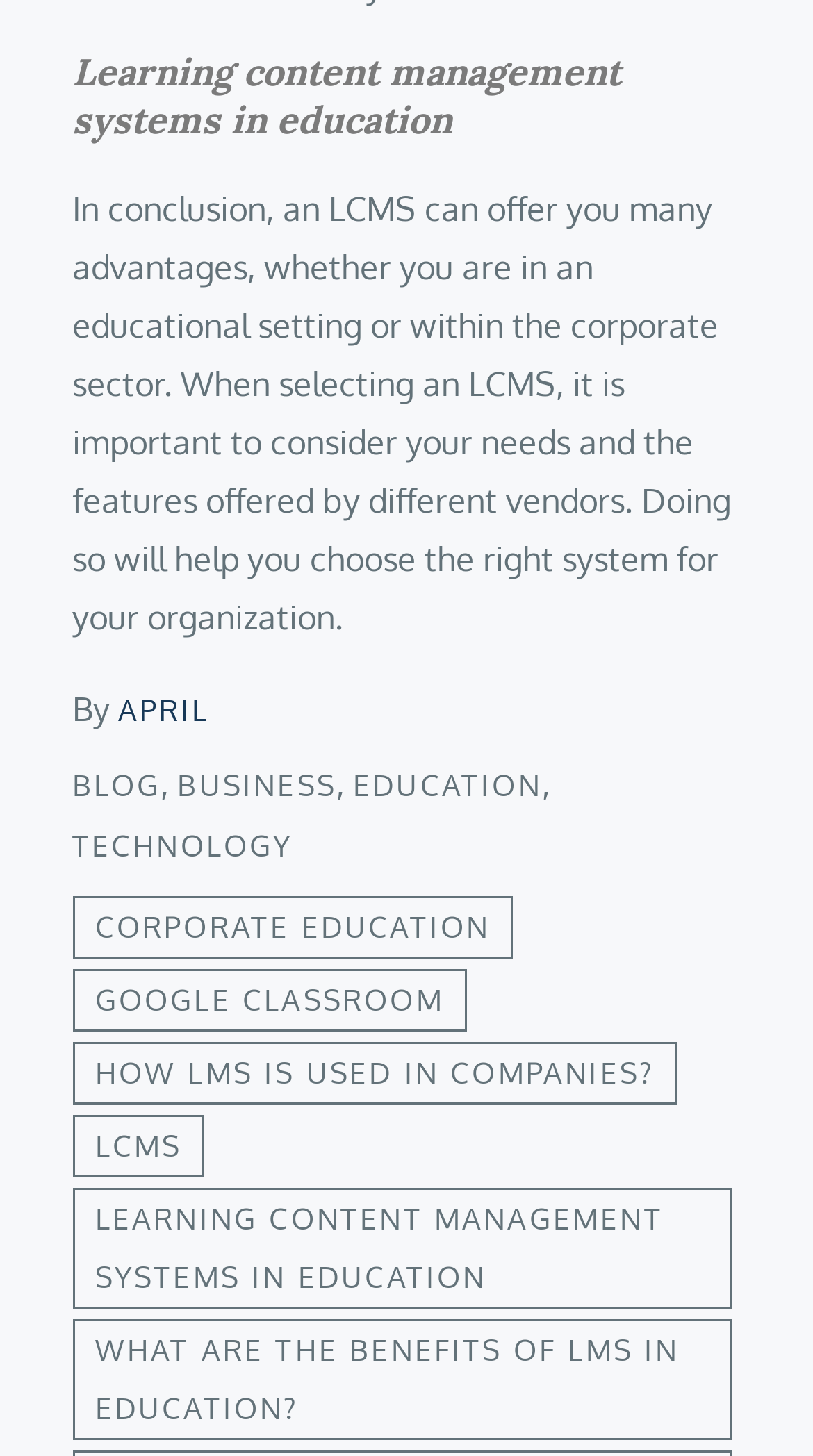Bounding box coordinates are to be given in the format (top-left x, top-left y, bottom-right x, bottom-right y). All values must be floating point numbers between 0 and 1. Provide the bounding box coordinate for the UI element described as: Business

[0.218, 0.526, 0.414, 0.551]